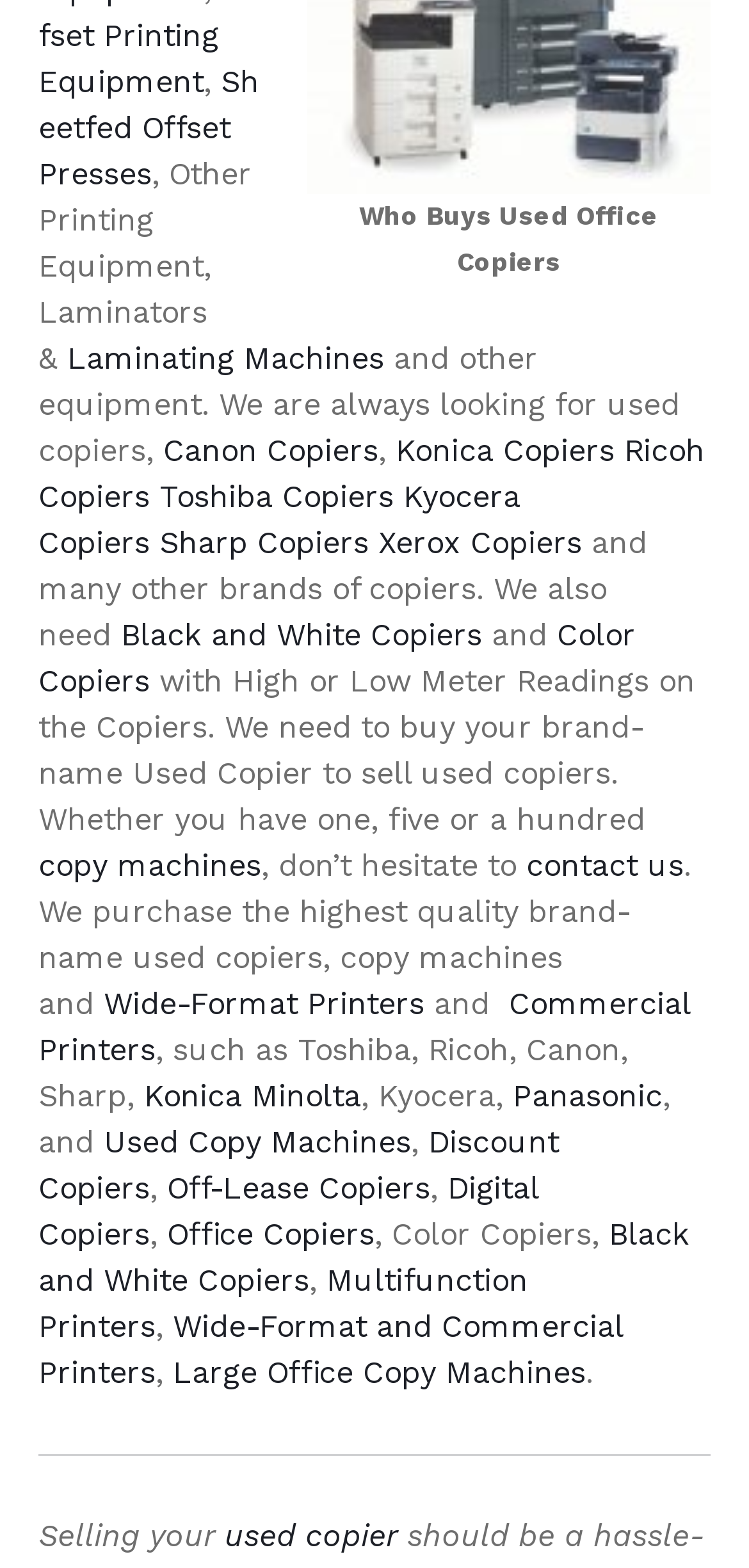Find the bounding box coordinates of the clickable region needed to perform the following instruction: "Explore Canon Copiers". The coordinates should be provided as four float numbers between 0 and 1, i.e., [left, top, right, bottom].

[0.218, 0.276, 0.505, 0.299]